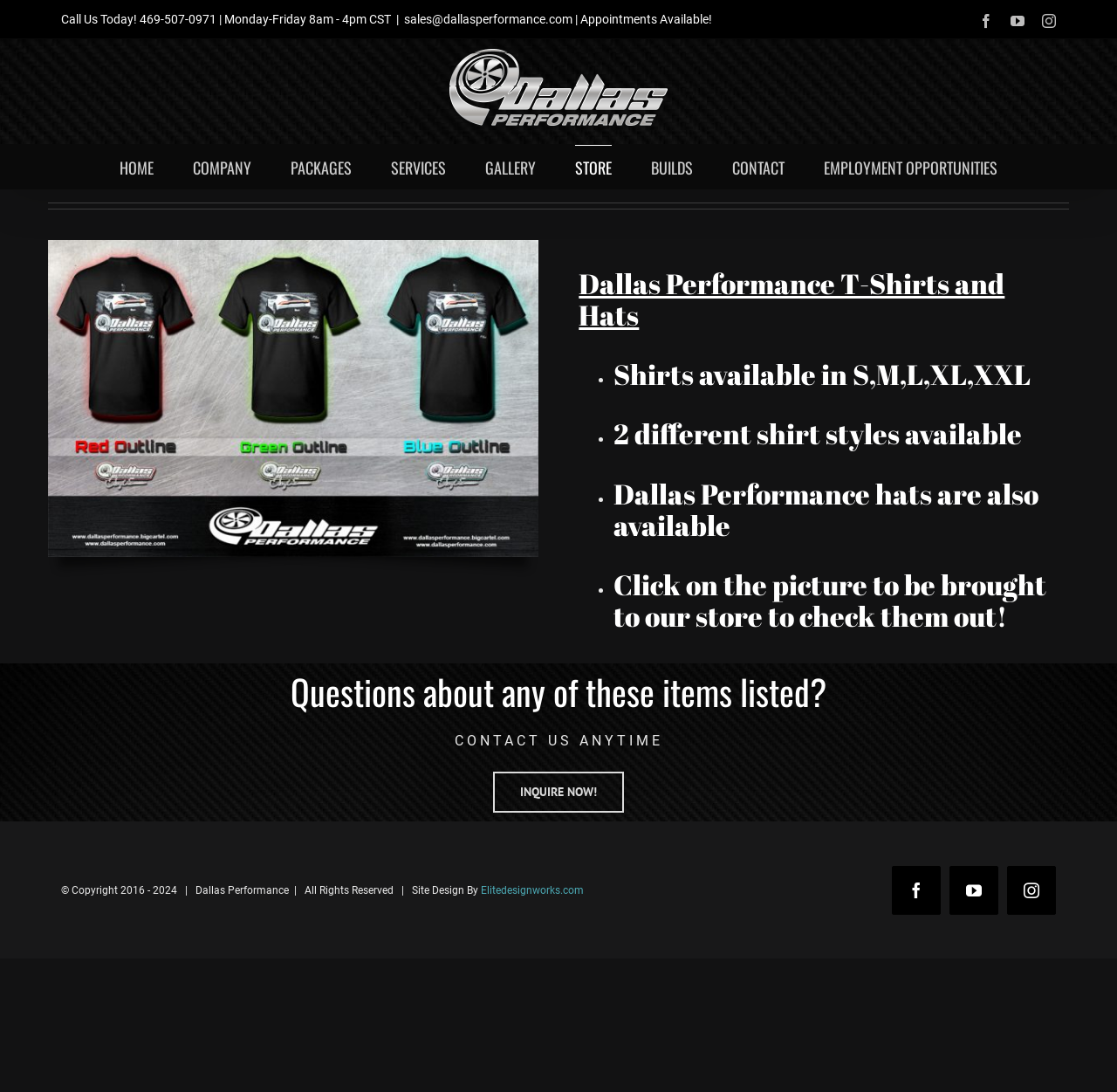Find the bounding box coordinates of the clickable area that will achieve the following instruction: "Send an email to sales@dallasperformance.com".

[0.362, 0.011, 0.638, 0.024]